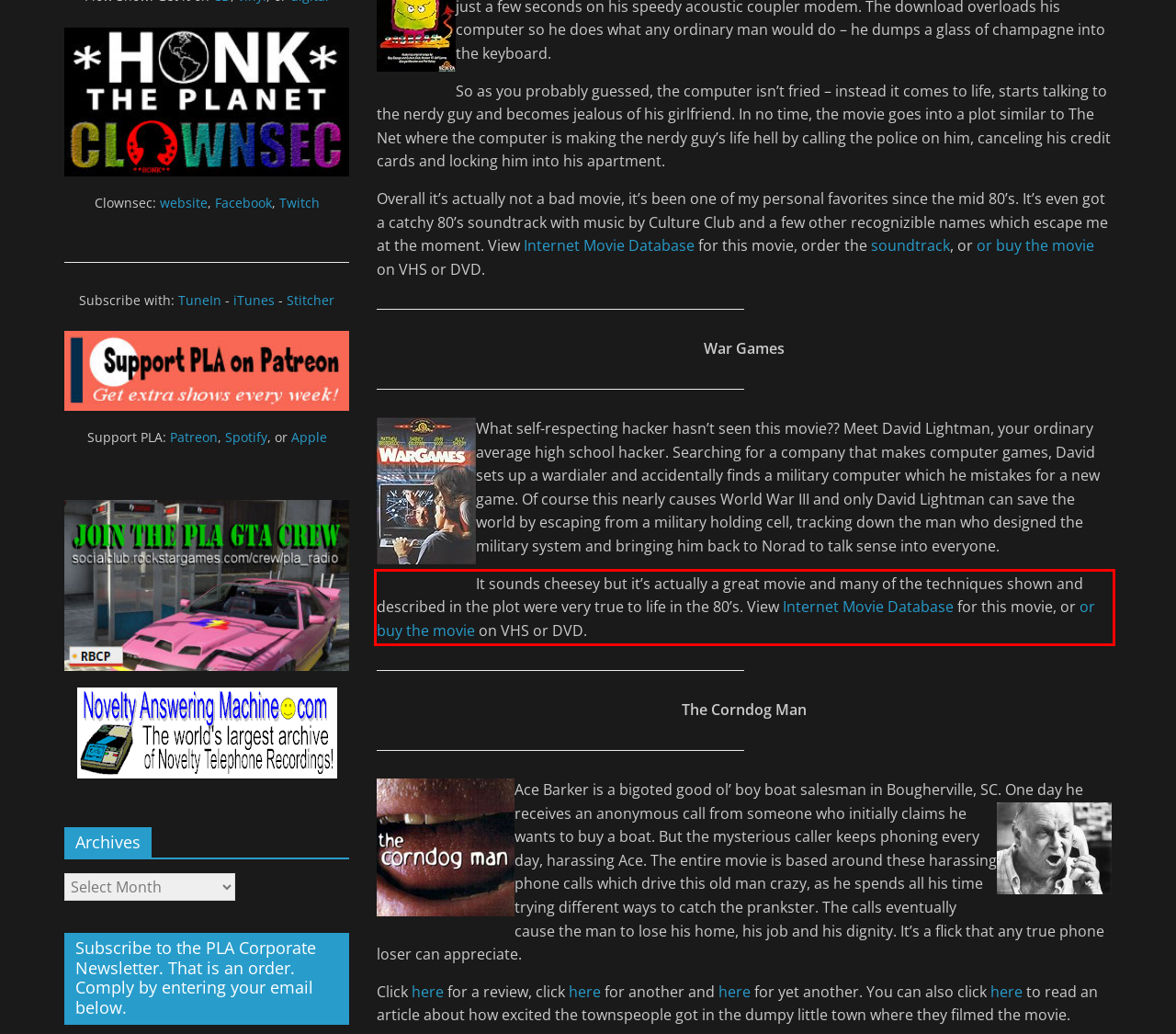Within the screenshot of a webpage, identify the red bounding box and perform OCR to capture the text content it contains.

It sounds cheesey but it’s actually a great movie and many of the techniques shown and described in the plot were very true to life in the 80’s. View Internet Movie Database for this movie, or or buy the movie on VHS or DVD.